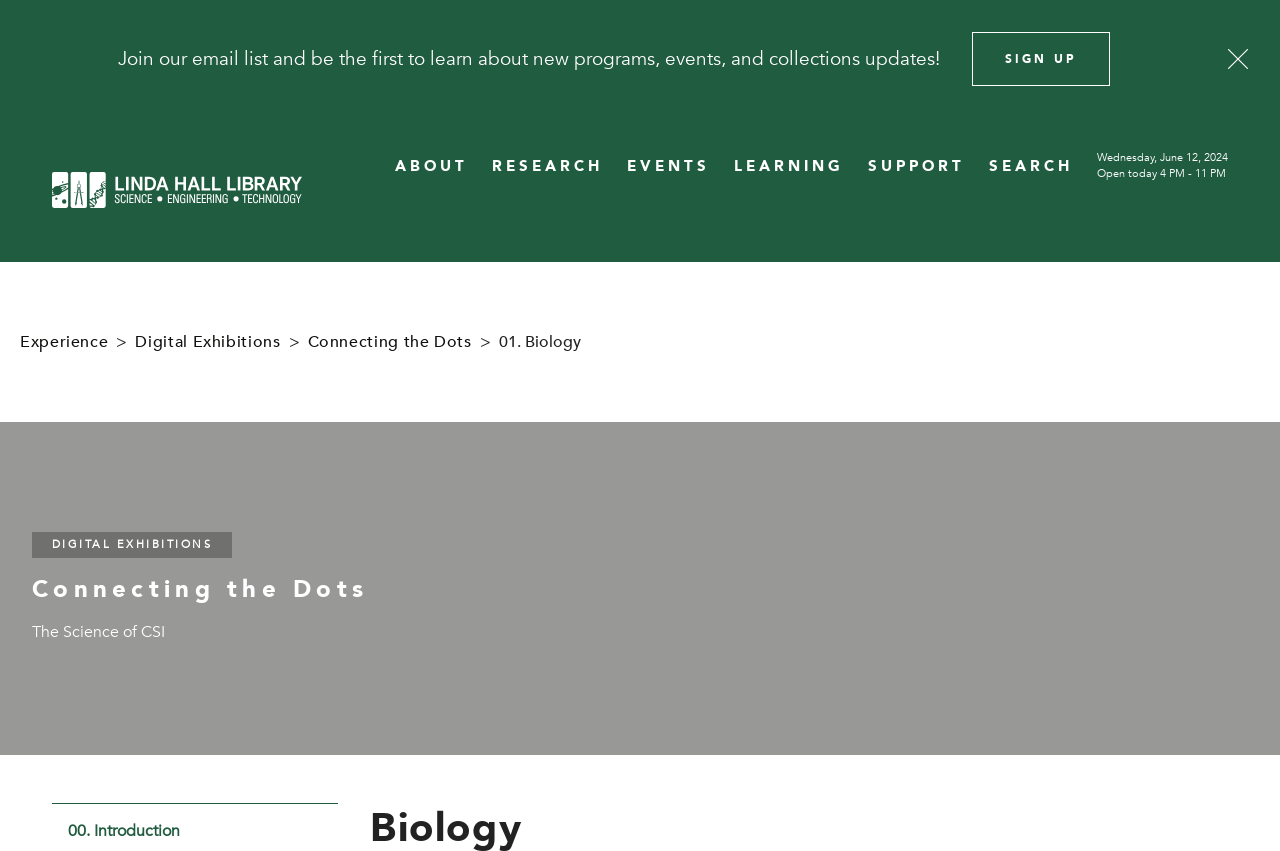Please provide the bounding box coordinate of the region that matches the element description: alt="Linda Hall Library Logo". Coordinates should be in the format (top-left x, top-left y, bottom-right x, bottom-right y) and all values should be between 0 and 1.

[0.041, 0.07, 0.236, 0.096]